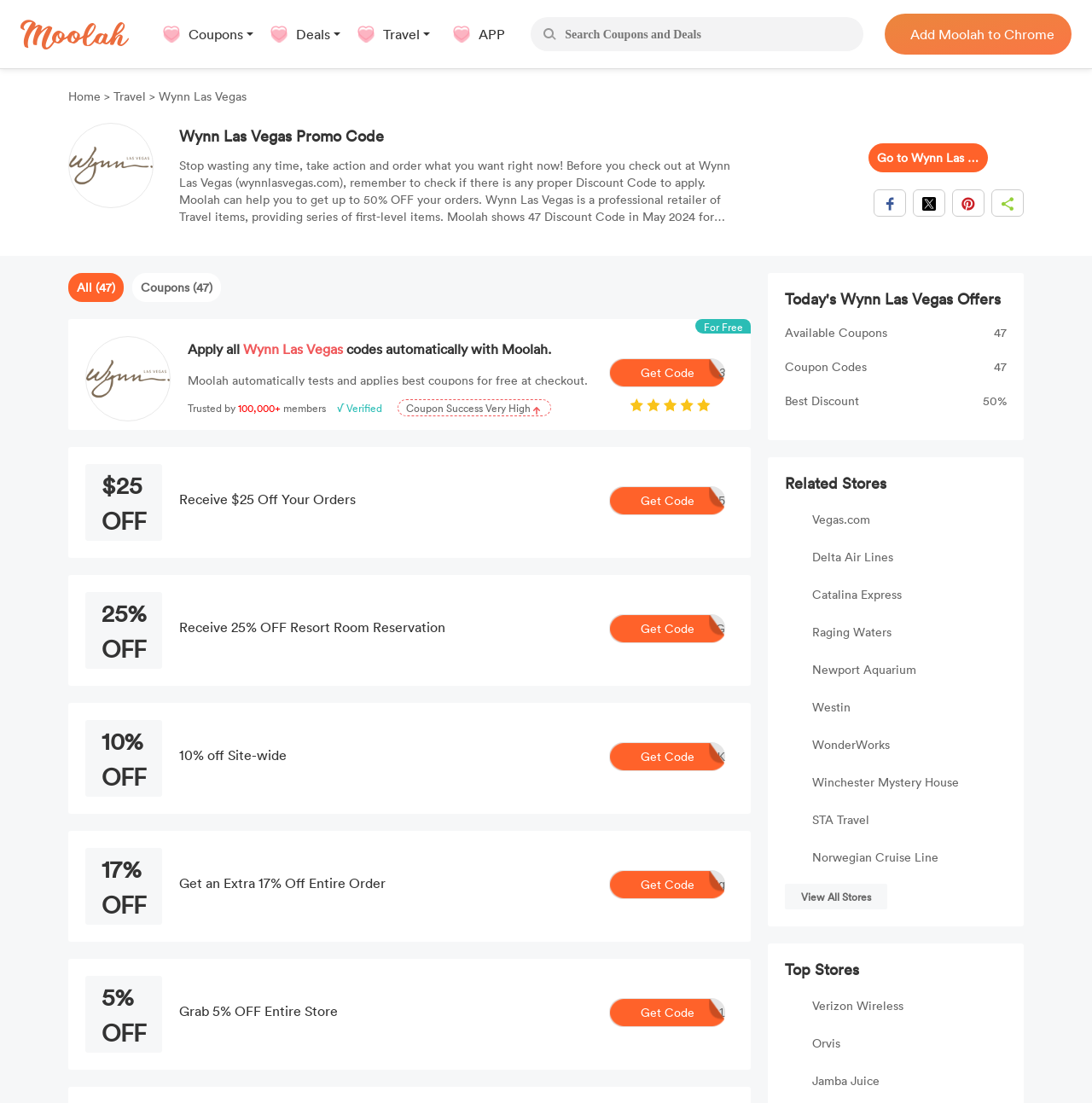Please specify the coordinates of the bounding box for the element that should be clicked to carry out this instruction: "View All Stores". The coordinates must be four float numbers between 0 and 1, formatted as [left, top, right, bottom].

[0.734, 0.806, 0.798, 0.82]